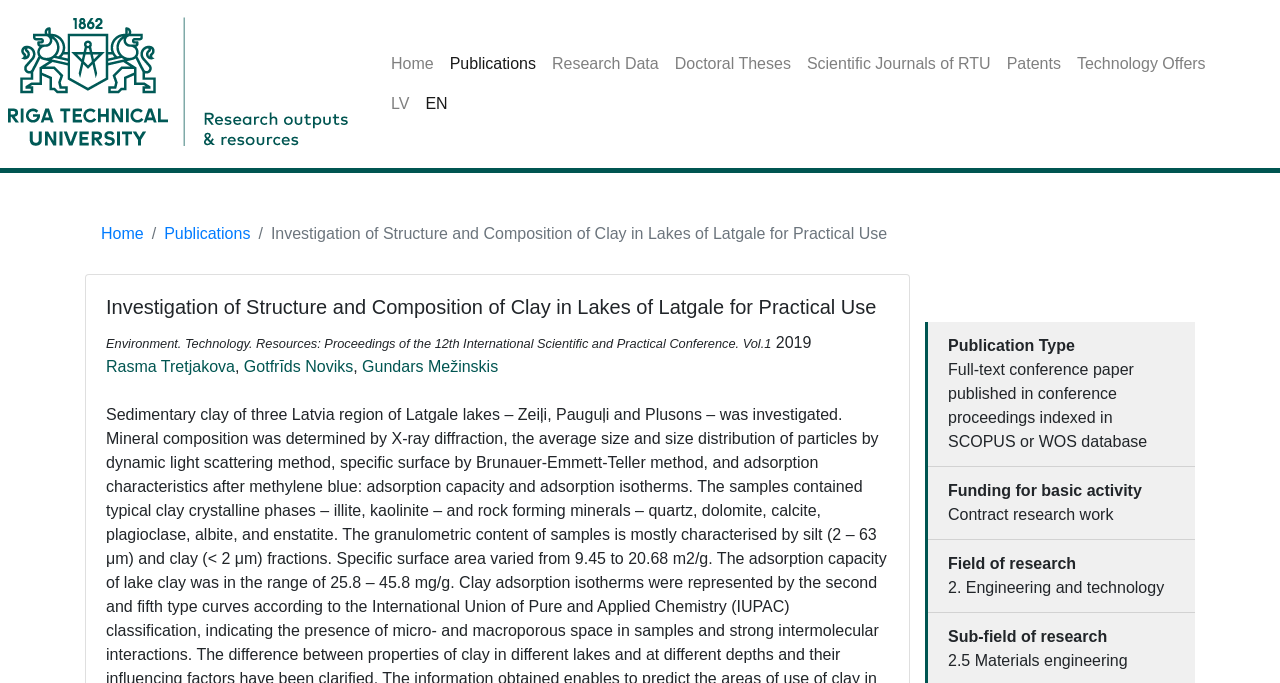Answer briefly with one word or phrase:
What is the title of the publication?

Investigation of Structure and Composition of Clay in Lakes of Latgale for Practical Use